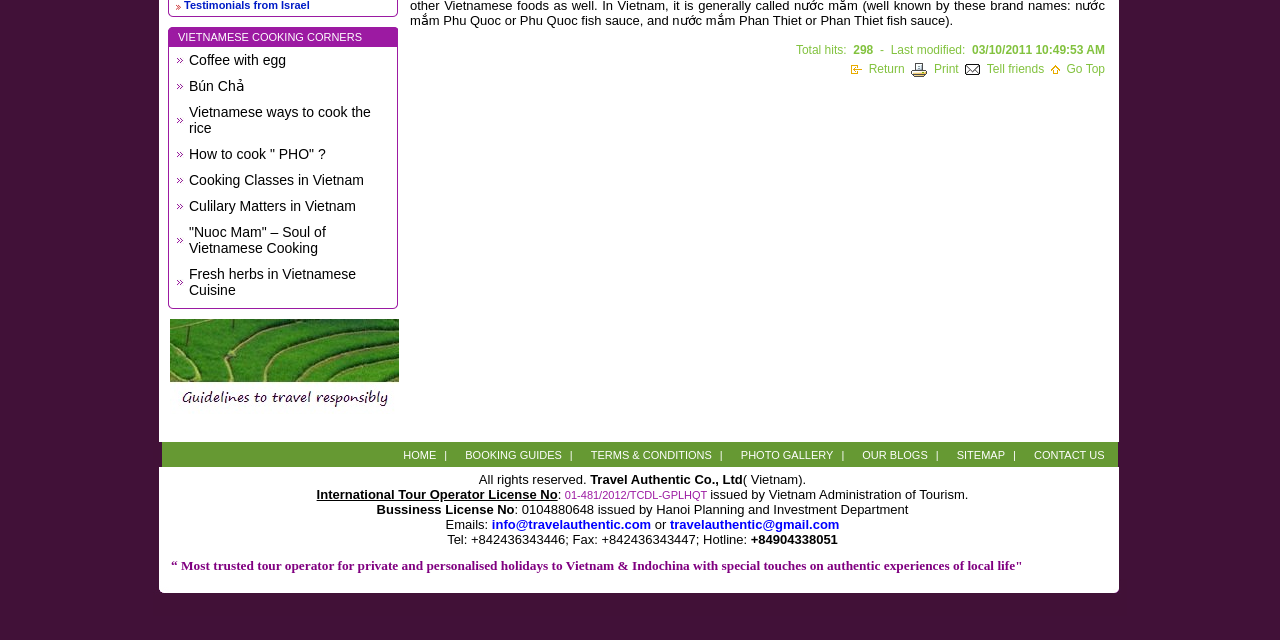Please determine the bounding box coordinates for the UI element described as: "Sitemap".

[0.744, 0.701, 0.789, 0.72]